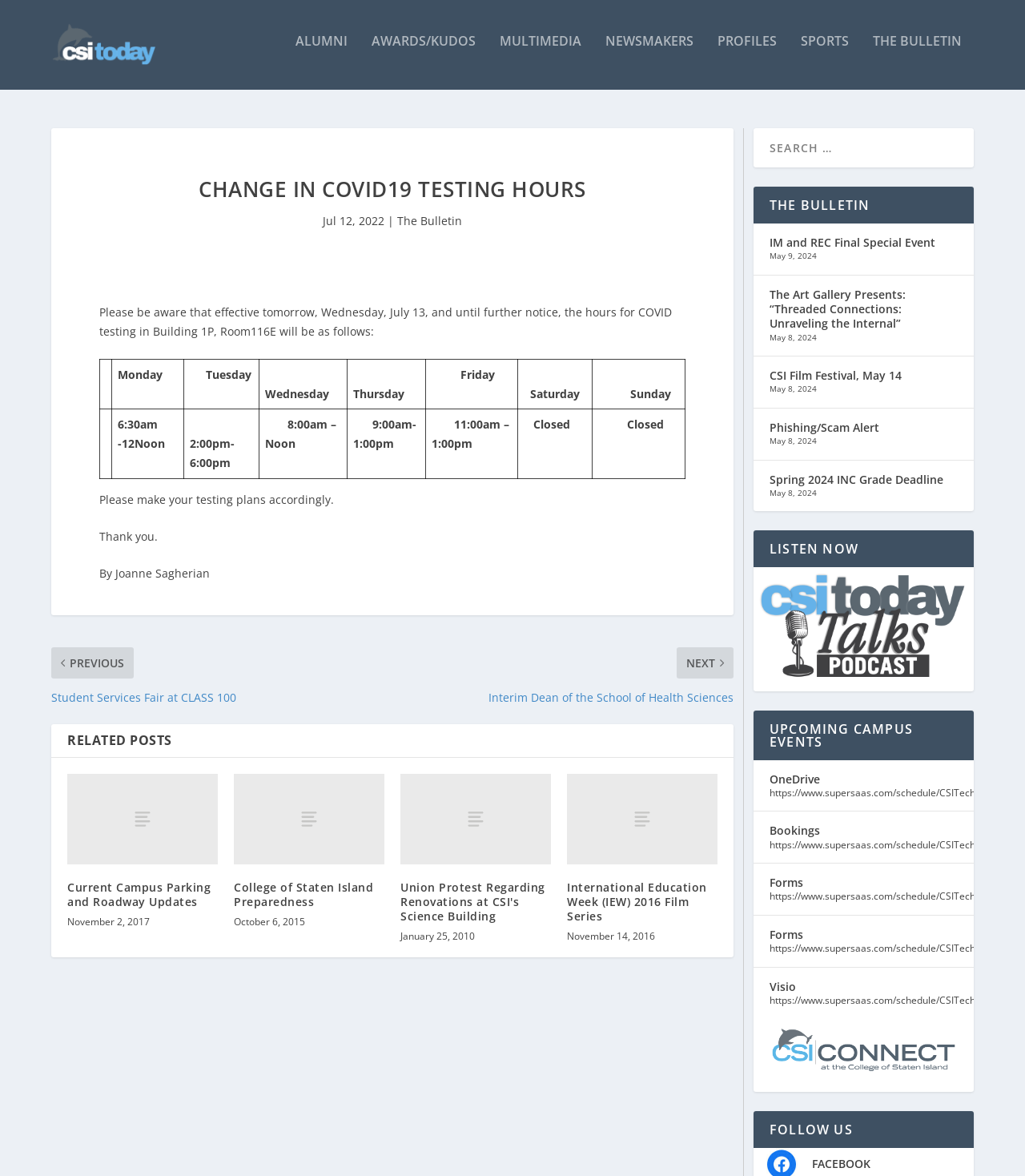Determine the bounding box coordinates for the UI element described. Format the coordinates as (top-left x, top-left y, bottom-right x, bottom-right y) and ensure all values are between 0 and 1. Element description: Spring 2024 INC Grade Deadline

[0.751, 0.402, 0.92, 0.415]